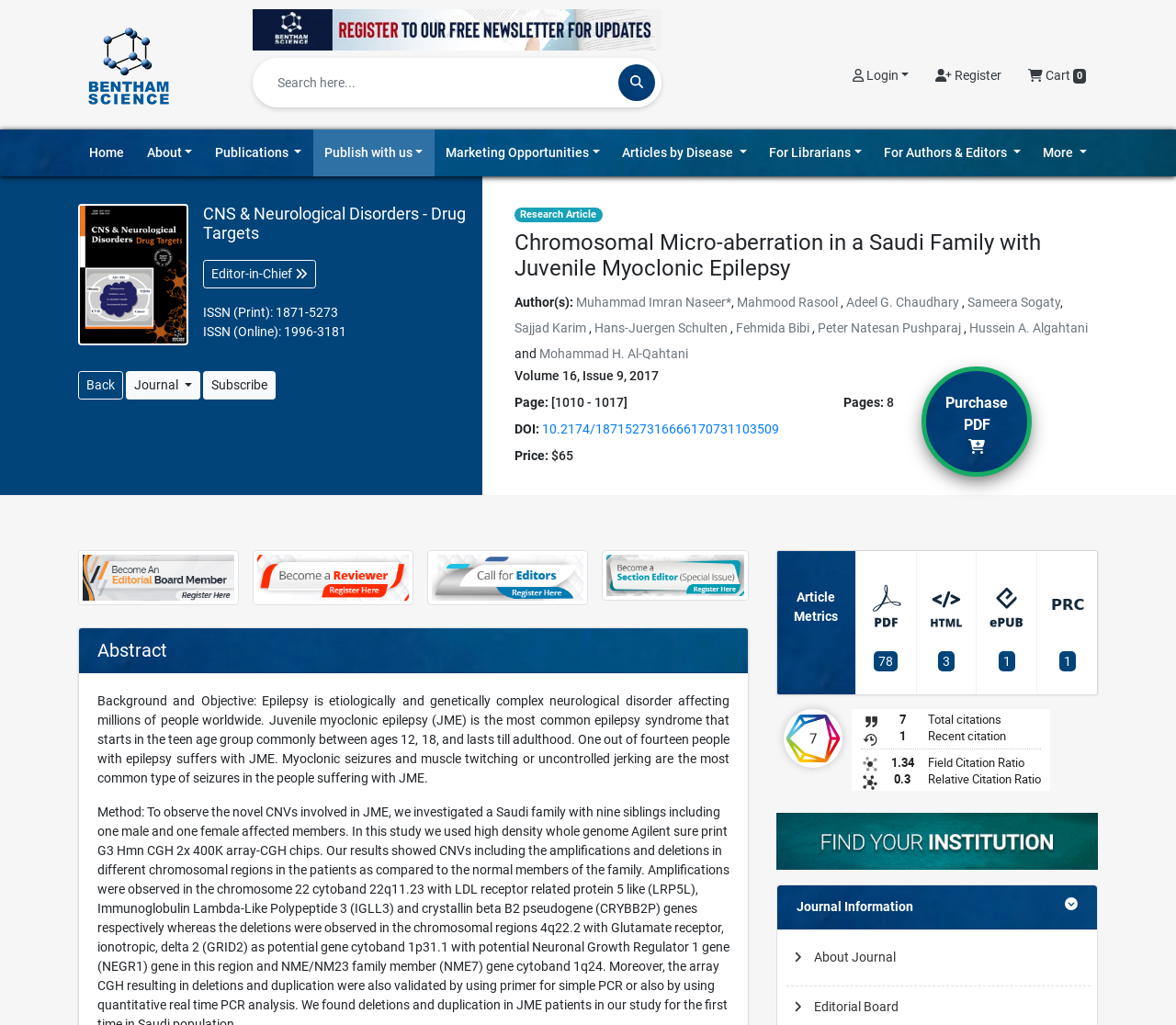Please respond in a single word or phrase: 
What is the DOI of the article?

10.2174/1871527316666170731103509